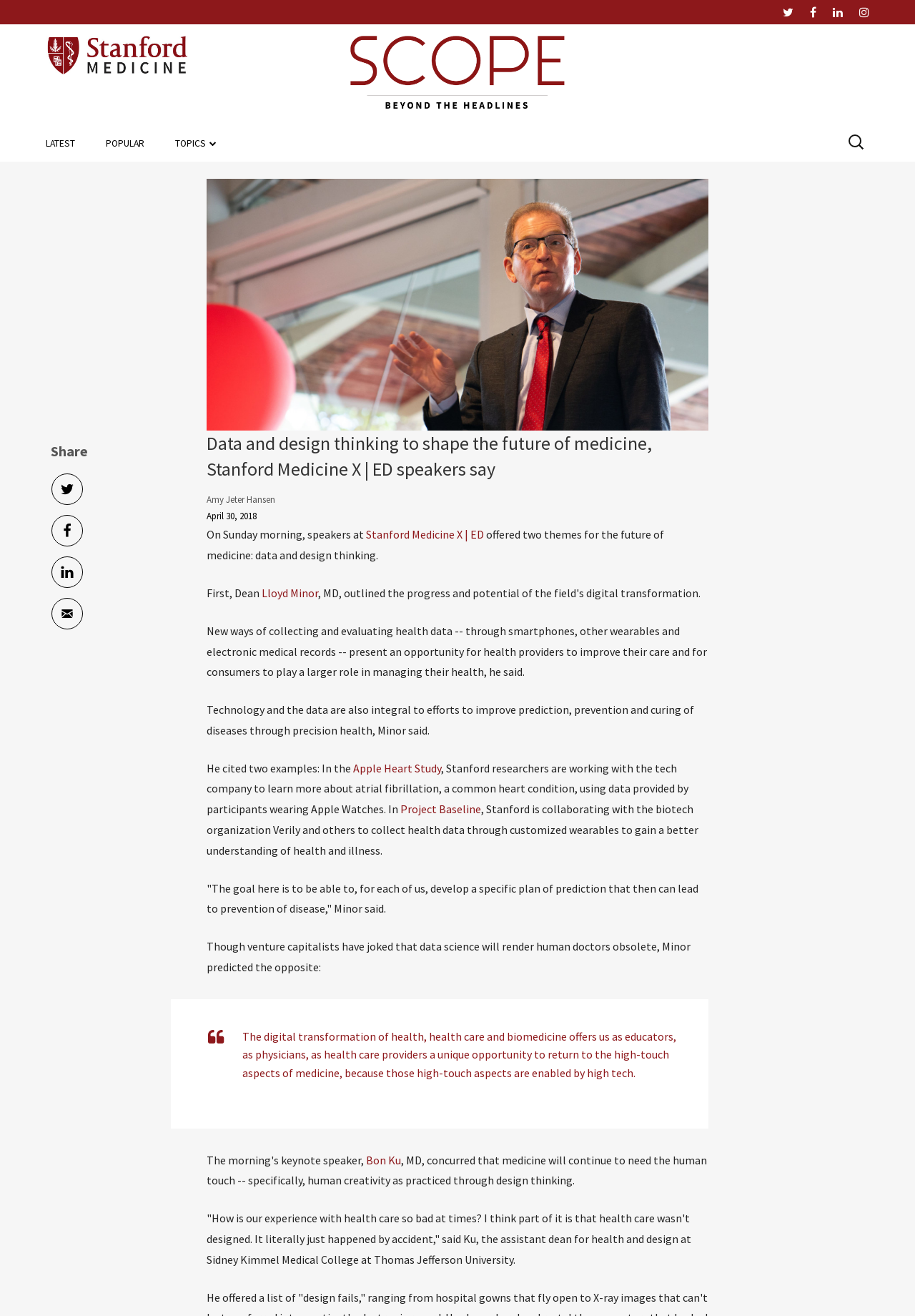Could you highlight the region that needs to be clicked to execute the instruction: "Learn more about Dean Lloyd Minor"?

[0.286, 0.445, 0.348, 0.456]